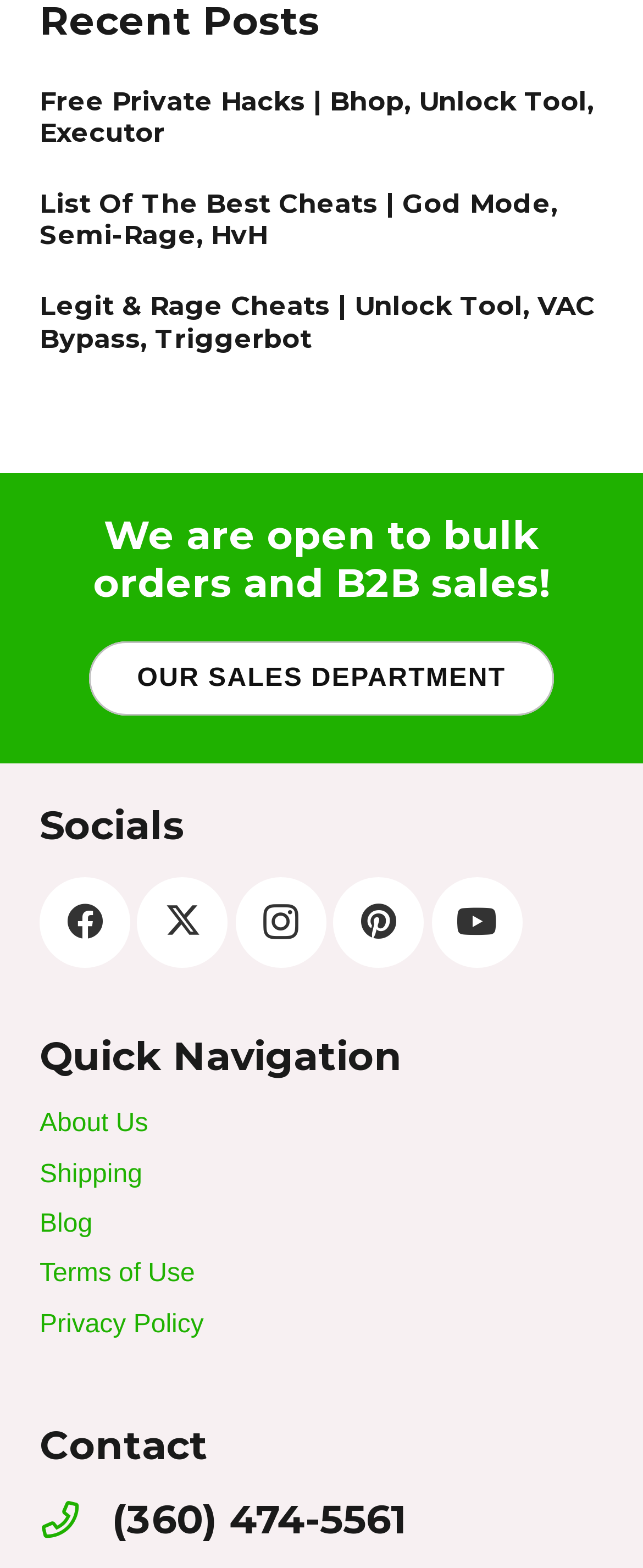Answer the following query with a single word or phrase:
What is the purpose of the 'OUR SALES DEPARTMENT' link?

Bulk orders and B2B sales